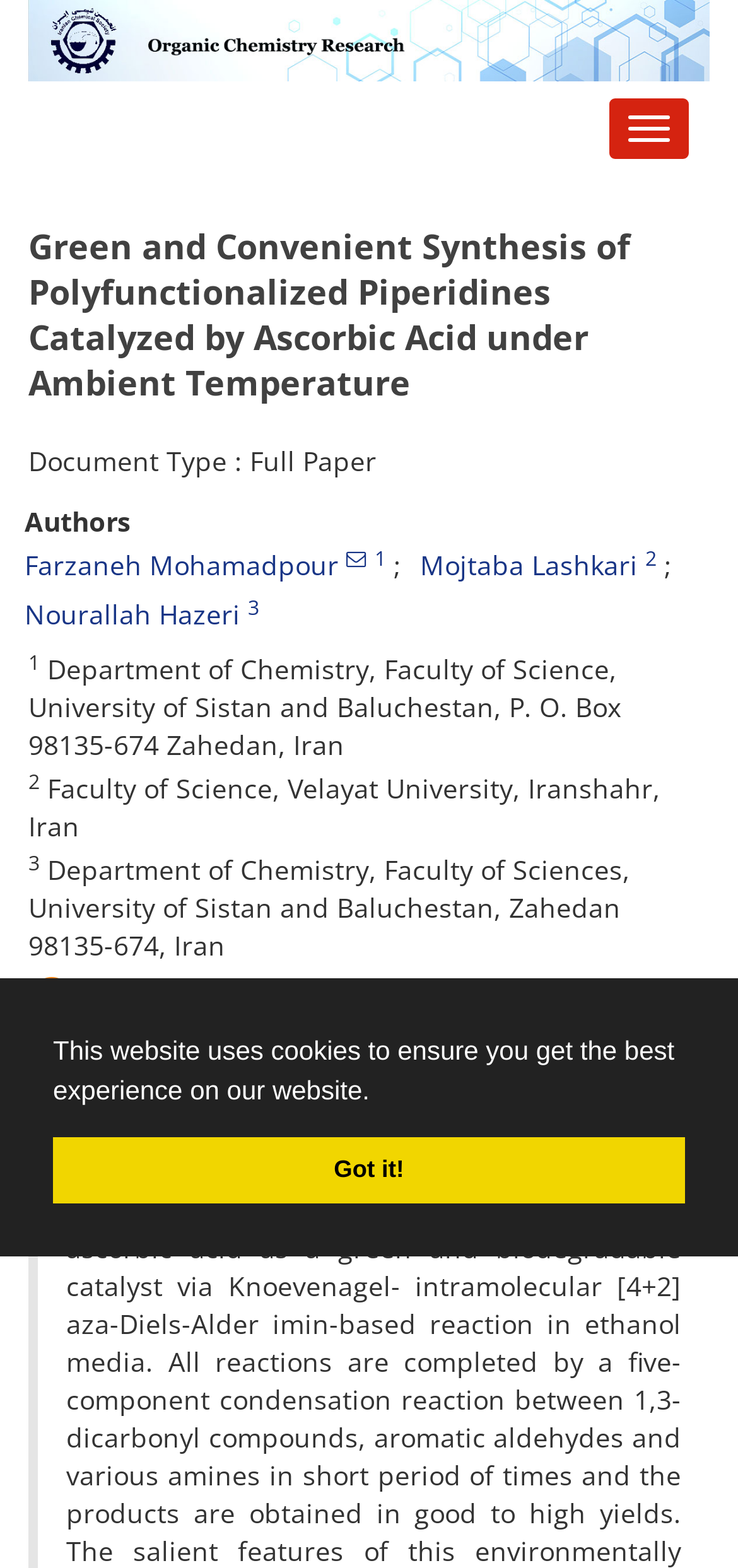Using the description "Got it!", predict the bounding box of the relevant HTML element.

[0.072, 0.725, 0.928, 0.767]